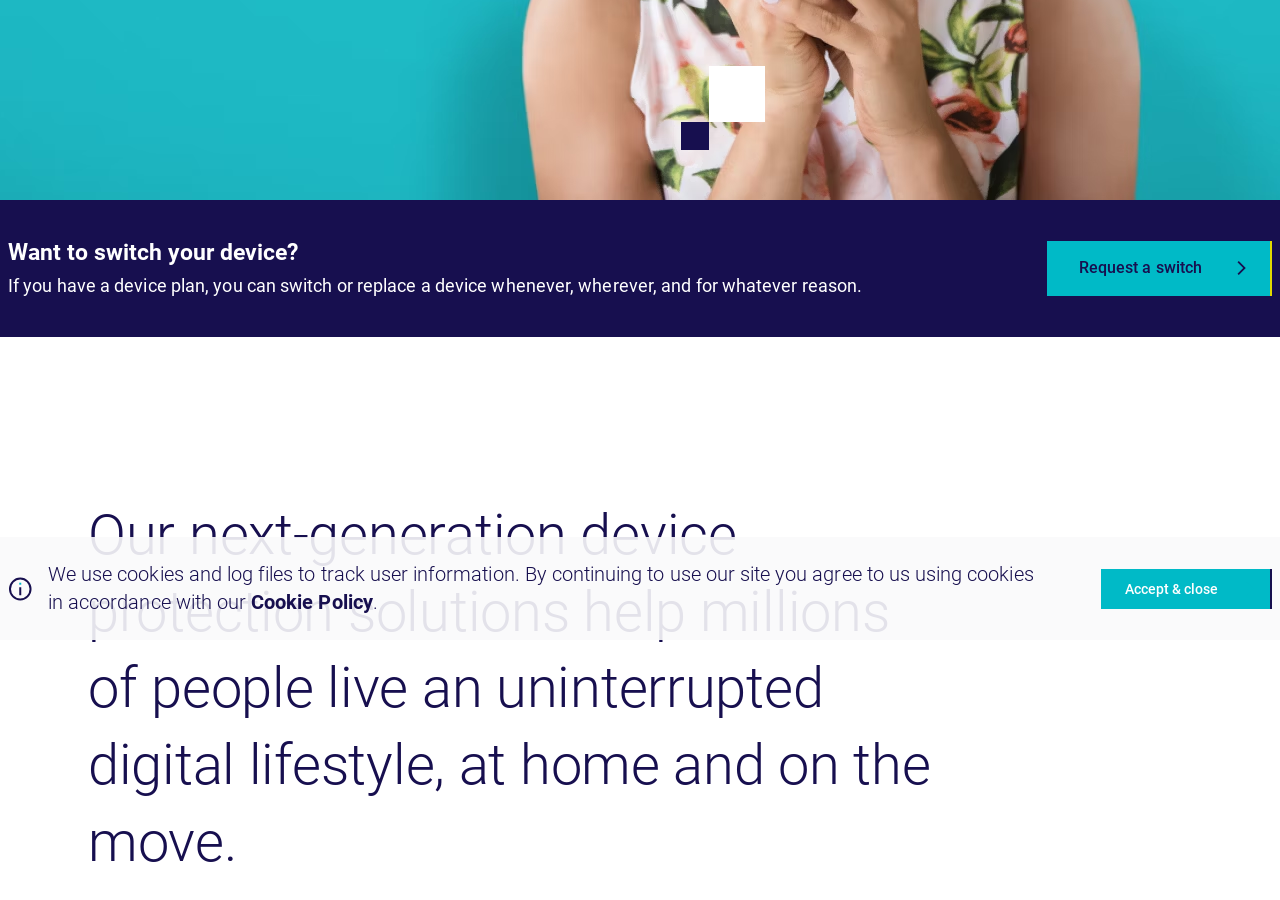Identify the bounding box coordinates for the UI element that matches this description: "Who we are".

[0.319, 0.246, 0.415, 0.277]